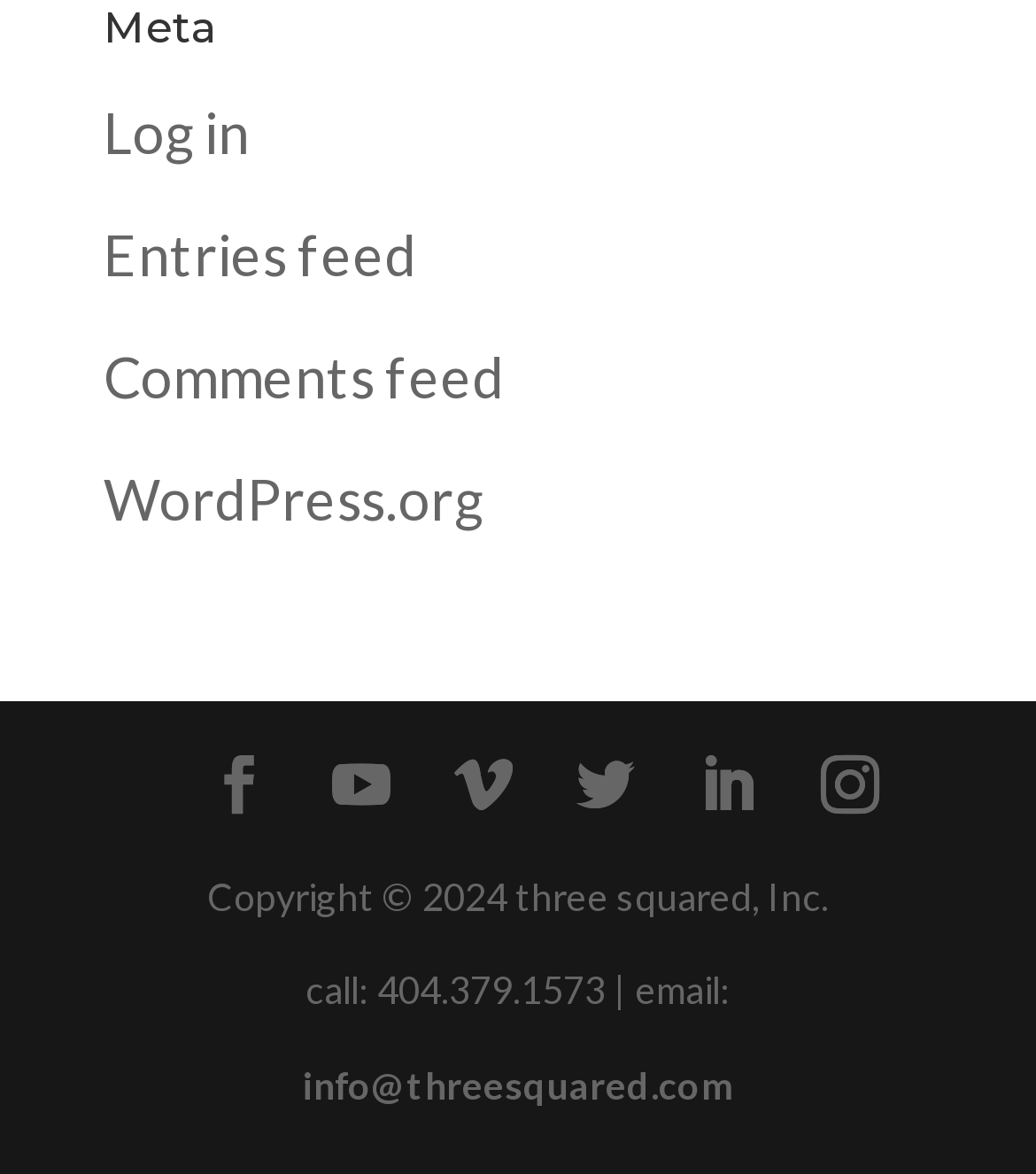Identify the bounding box coordinates for the UI element described as follows: "Comments feed". Ensure the coordinates are four float numbers between 0 and 1, formatted as [left, top, right, bottom].

[0.1, 0.292, 0.487, 0.349]